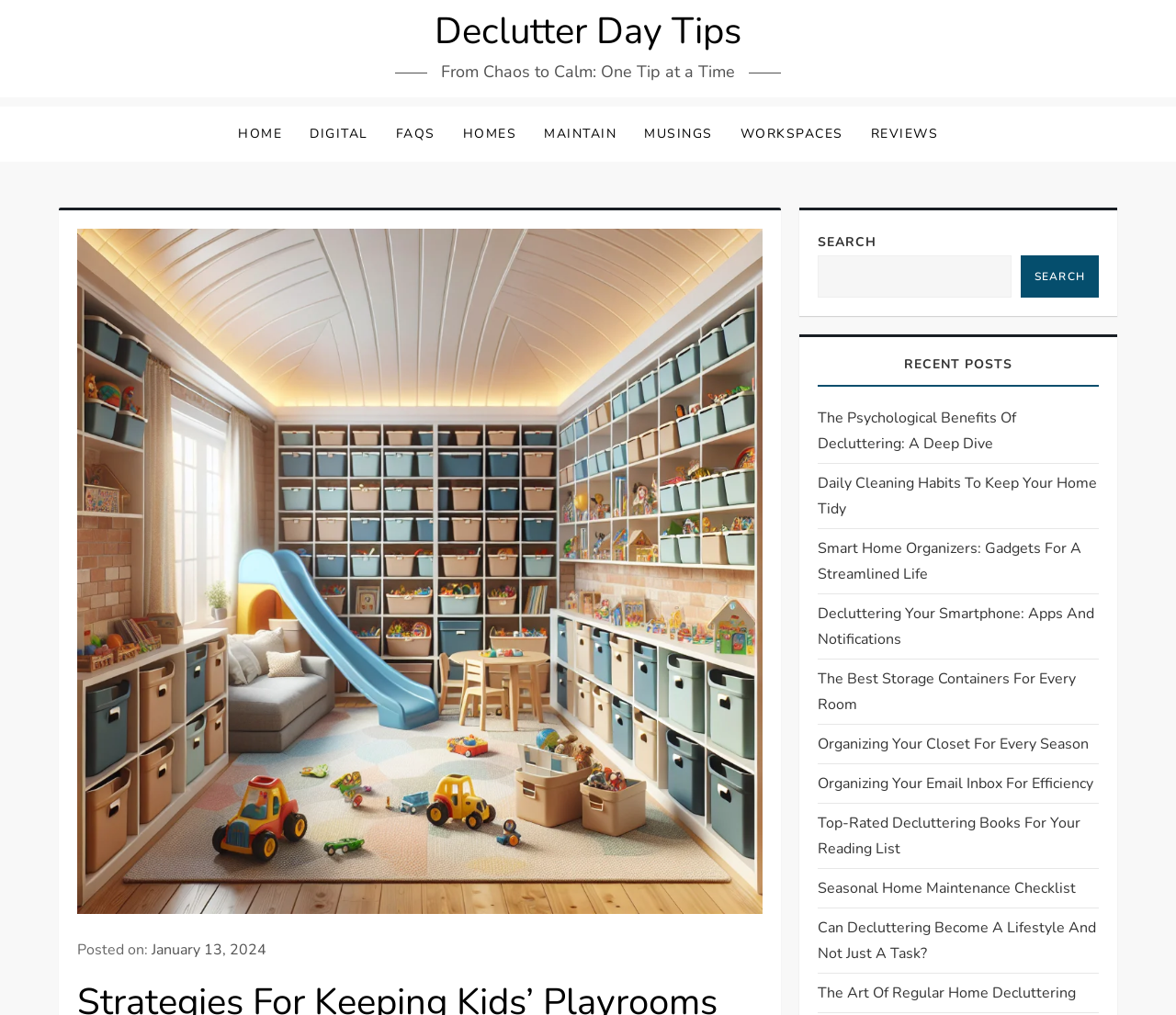What is the title of the webpage?
Refer to the image and give a detailed response to the question.

The title of the webpage can be found at the top of the page, which is 'Strategies For Keeping Kids' Playrooms Organized - Declutter Day Tips'. This title indicates that the webpage is about providing strategies for organizing kids' playrooms.